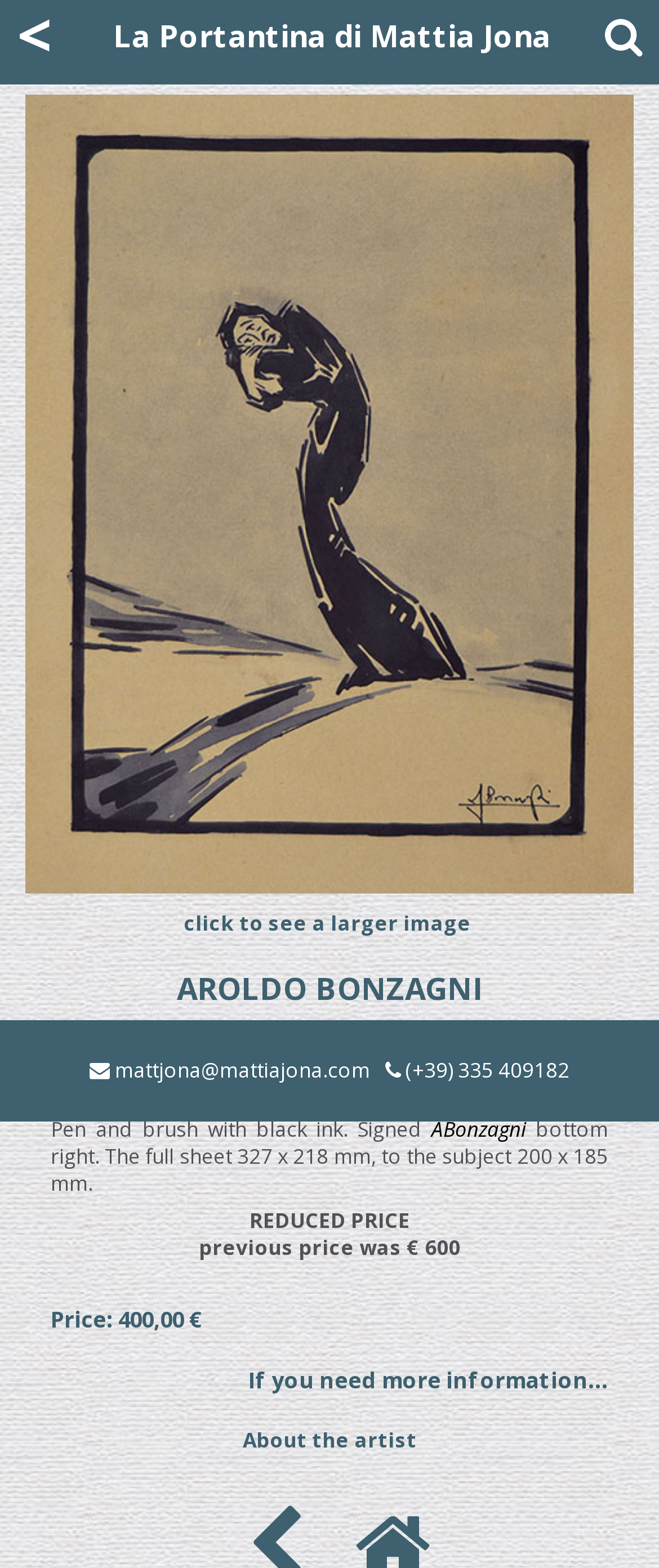Identify the bounding box coordinates of the clickable region to carry out the given instruction: "get more information".

[0.377, 0.871, 0.923, 0.89]